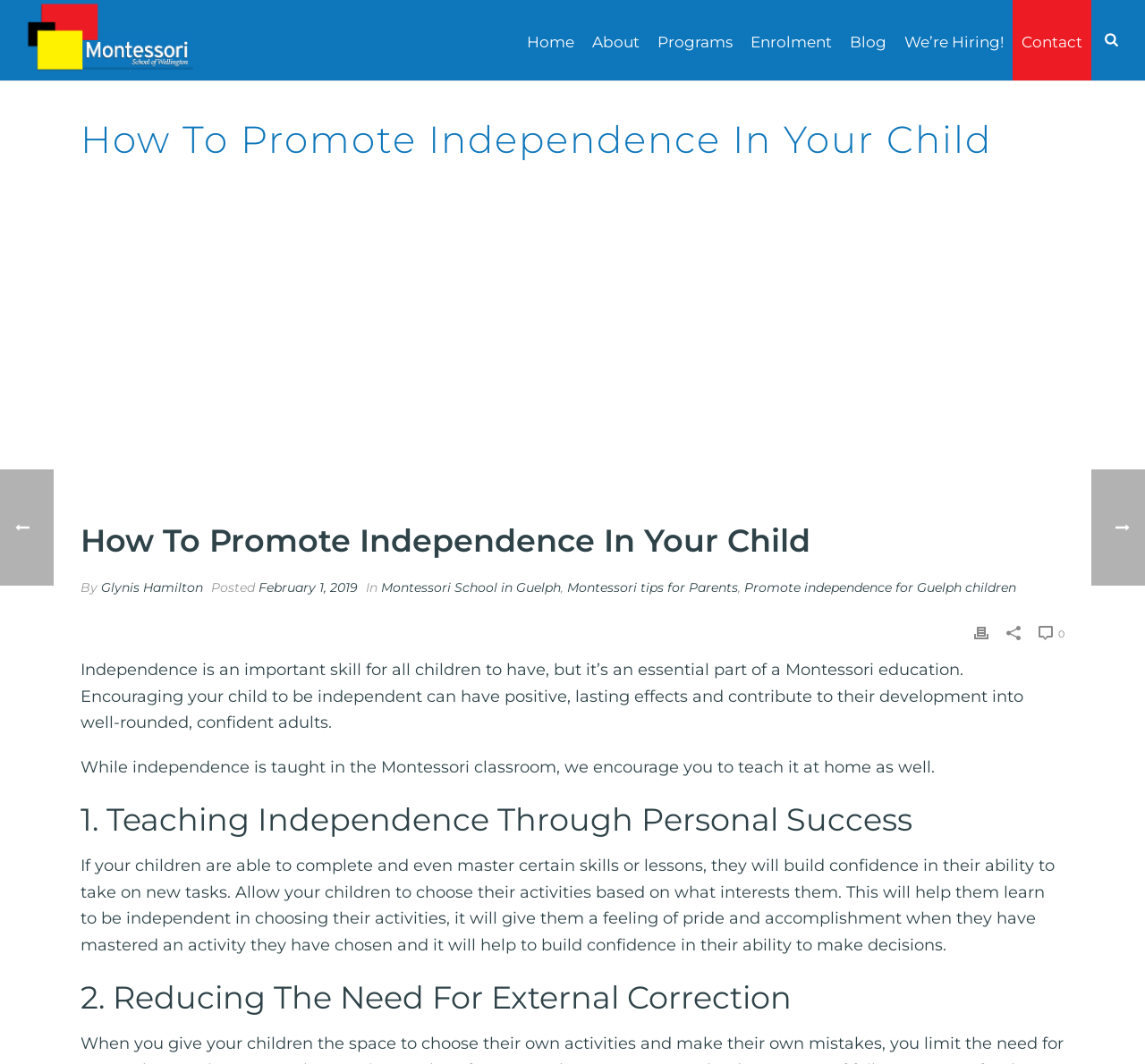Please specify the bounding box coordinates of the element that should be clicked to execute the given instruction: 'Click the 'Home' link'. Ensure the coordinates are four float numbers between 0 and 1, expressed as [left, top, right, bottom].

[0.452, 0.0, 0.509, 0.076]